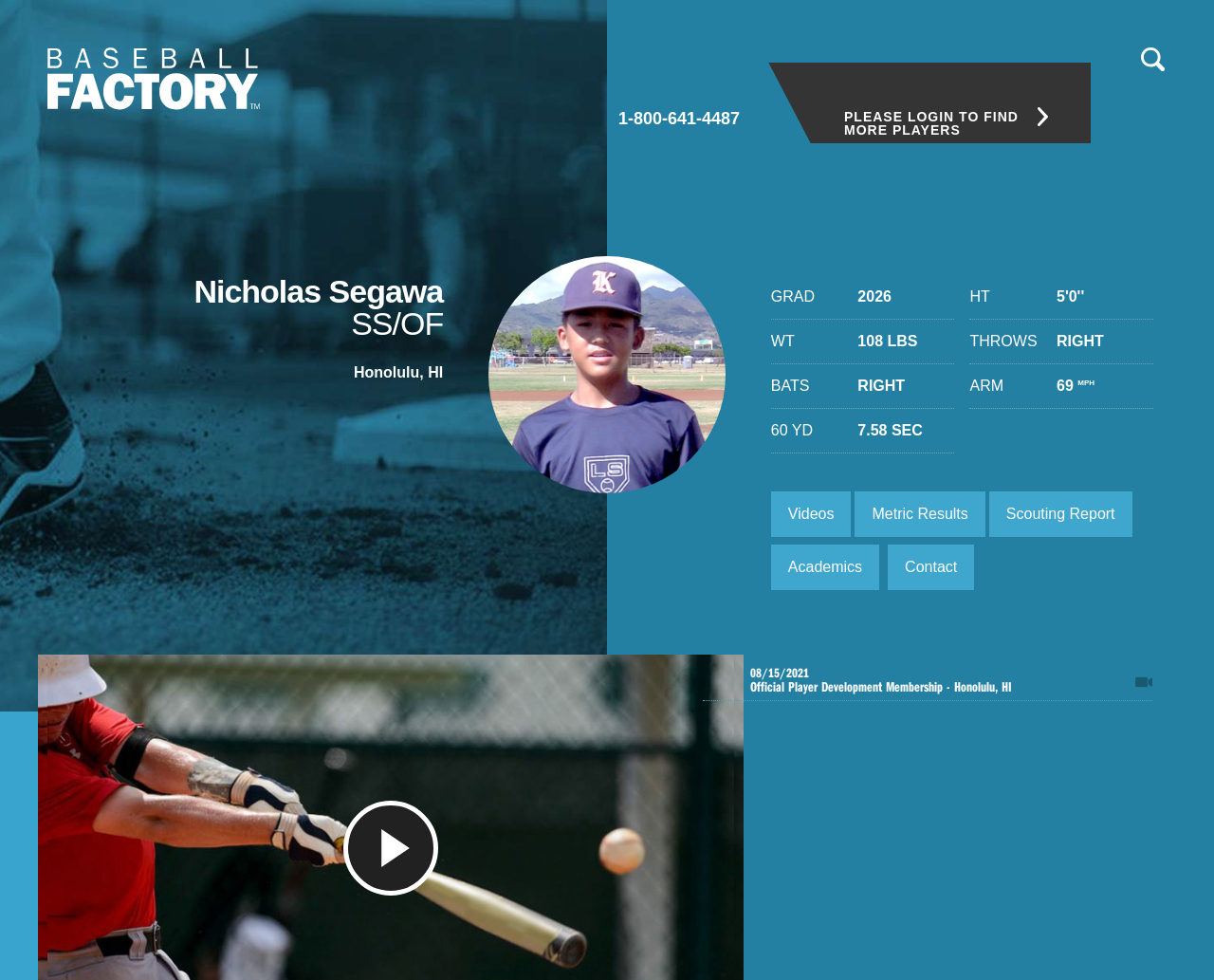Using the webpage screenshot and the element description parent_node: 0:00 aria-label="play video", determine the bounding box coordinates. Specify the coordinates in the format (top-left x, top-left y, bottom-right x, bottom-right y) with values ranging from 0 to 1.

[0.283, 0.826, 0.361, 0.923]